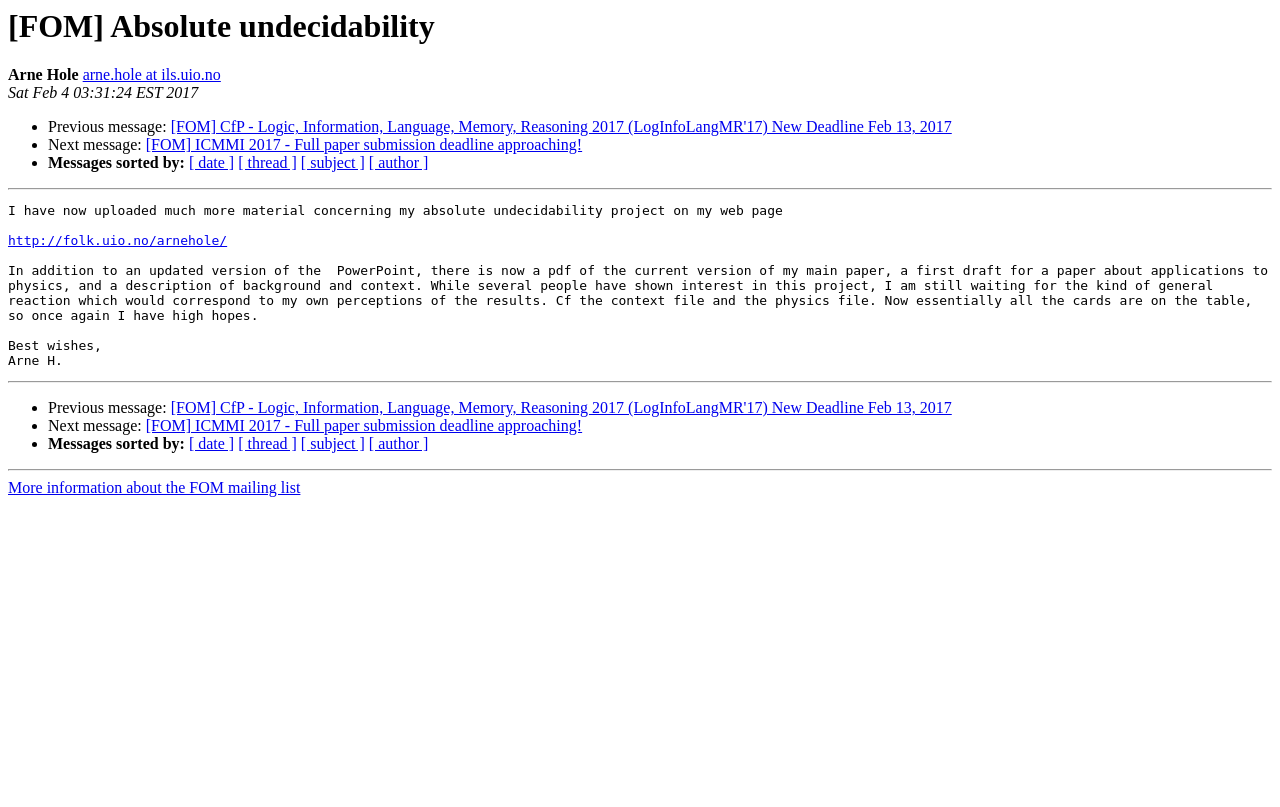Using the provided description: "[ author ]", find the bounding box coordinates of the corresponding UI element. The output should be four float numbers between 0 and 1, in the format [left, top, right, bottom].

[0.288, 0.54, 0.335, 0.561]